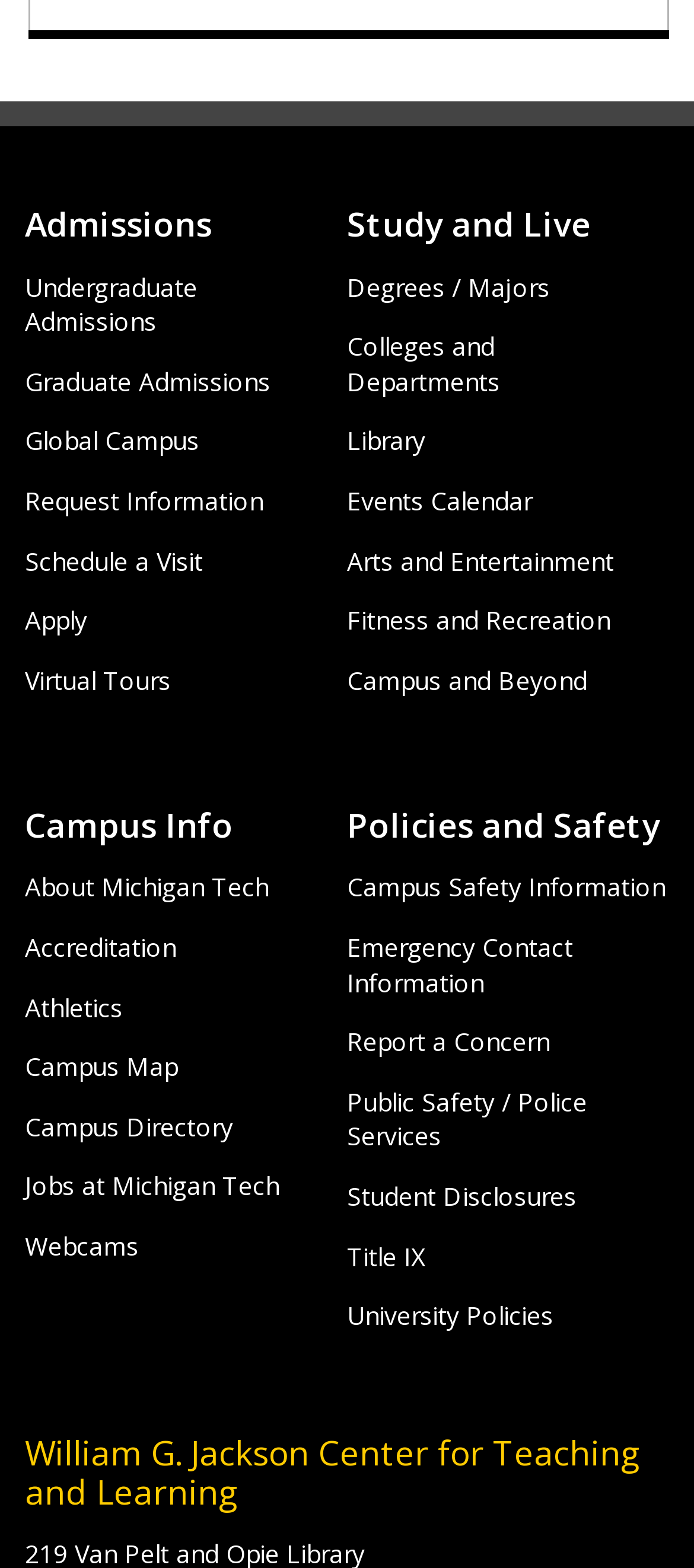Select the bounding box coordinates of the element I need to click to carry out the following instruction: "Schedule a Visit".

[0.036, 0.347, 0.292, 0.368]